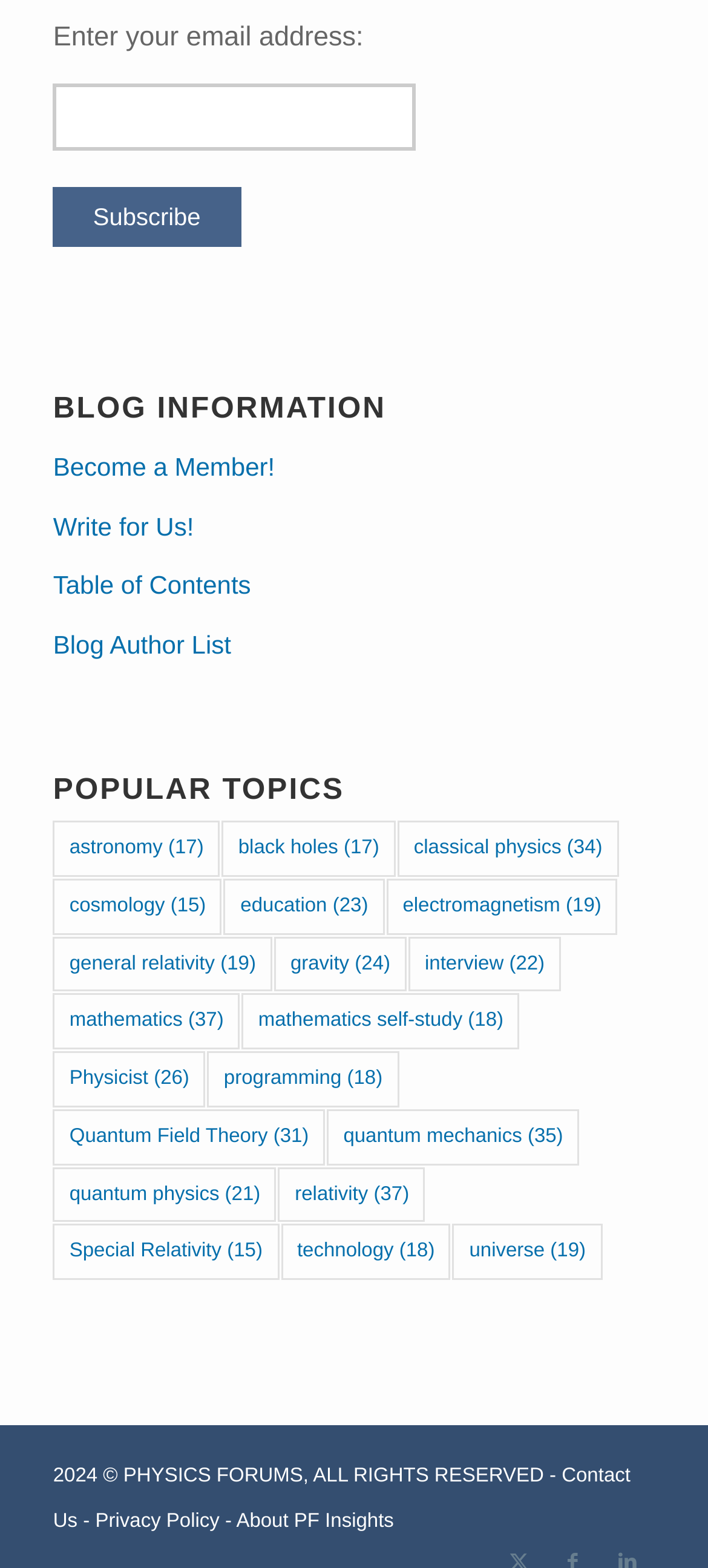What is the copyright year of PHYSICS FORUMS?
Please provide a single word or phrase as your answer based on the image.

2024